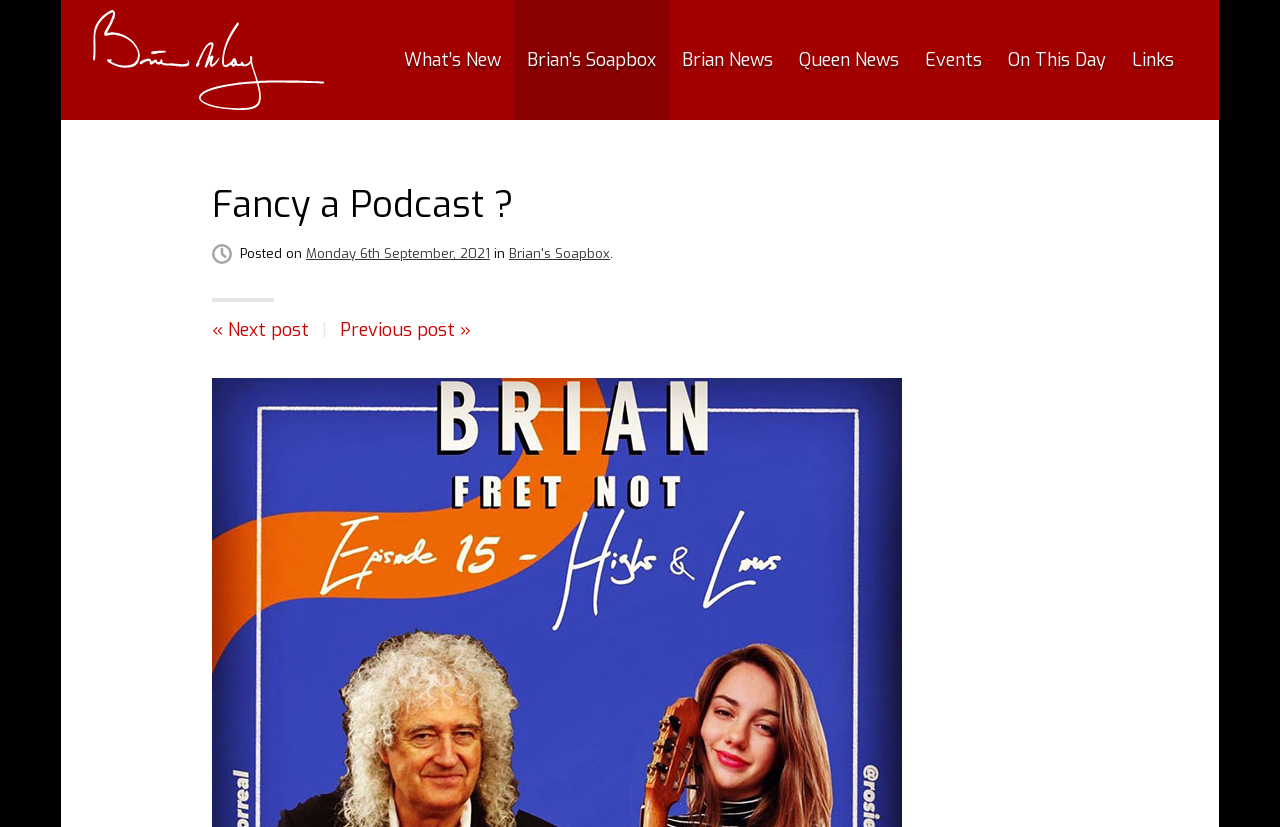Based on the provided description, "Queen News", find the bounding box of the corresponding UI element in the screenshot.

[0.614, 0.0, 0.712, 0.145]